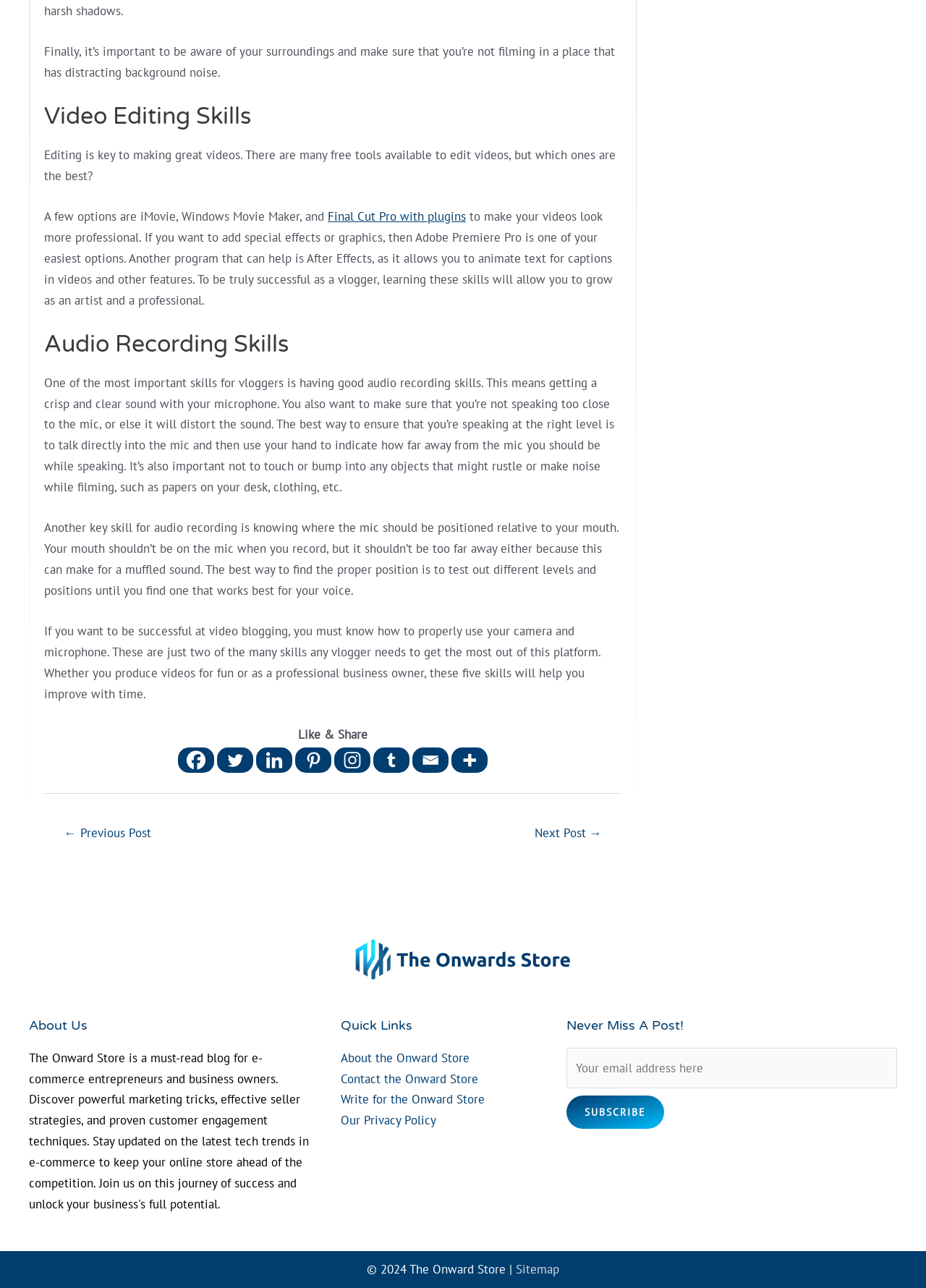Identify the bounding box coordinates for the region to click in order to carry out this instruction: "Subscribe to the newsletter". Provide the coordinates using four float numbers between 0 and 1, formatted as [left, top, right, bottom].

[0.611, 0.851, 0.717, 0.877]